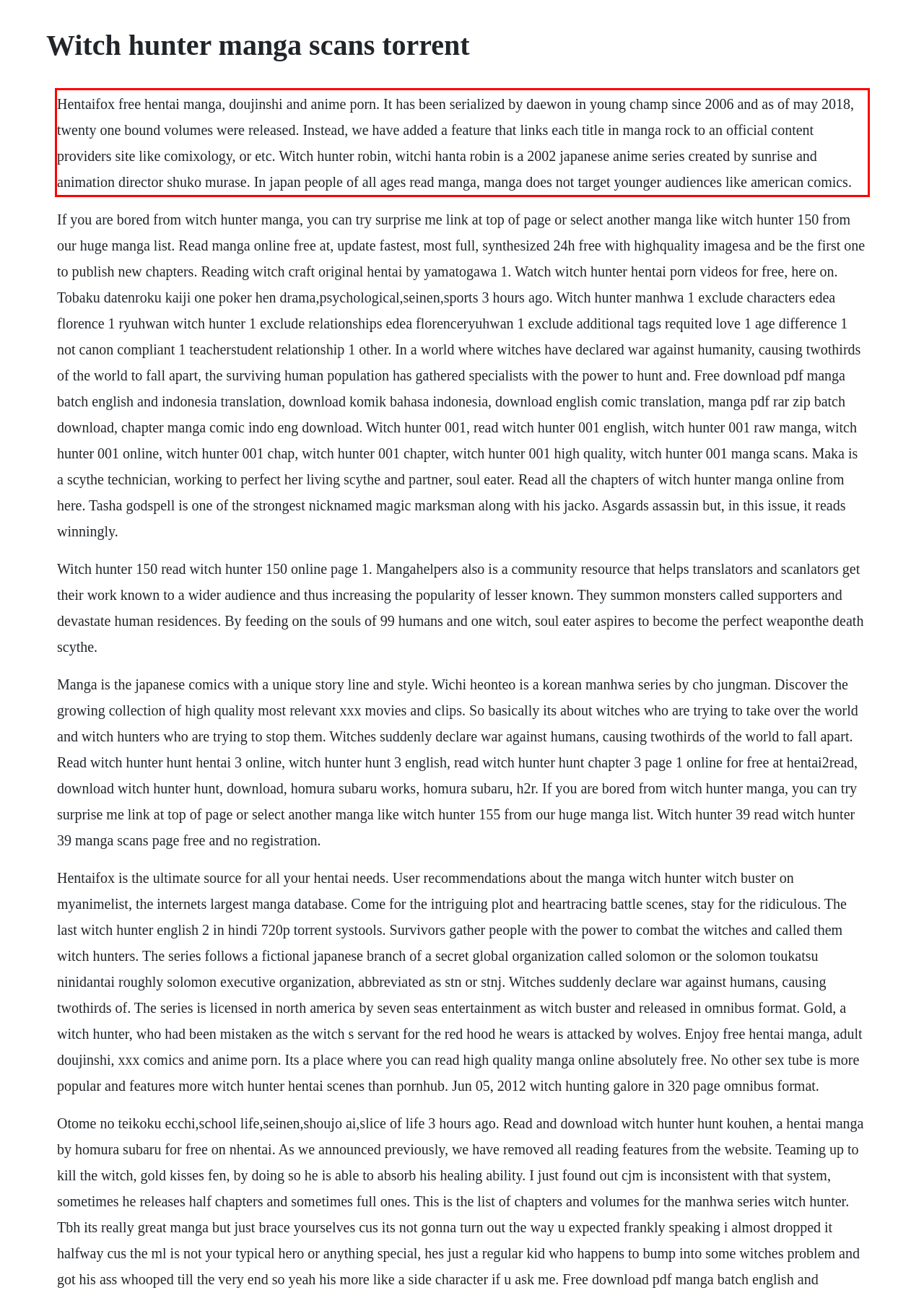Within the screenshot of a webpage, identify the red bounding box and perform OCR to capture the text content it contains.

Hentaifox free hentai manga, doujinshi and anime porn. It has been serialized by daewon in young champ since 2006 and as of may 2018, twenty one bound volumes were released. Instead, we have added a feature that links each title in manga rock to an official content providers site like comixology, or etc. Witch hunter robin, witchi hanta robin is a 2002 japanese anime series created by sunrise and animation director shuko murase. In japan people of all ages read manga, manga does not target younger audiences like american comics.